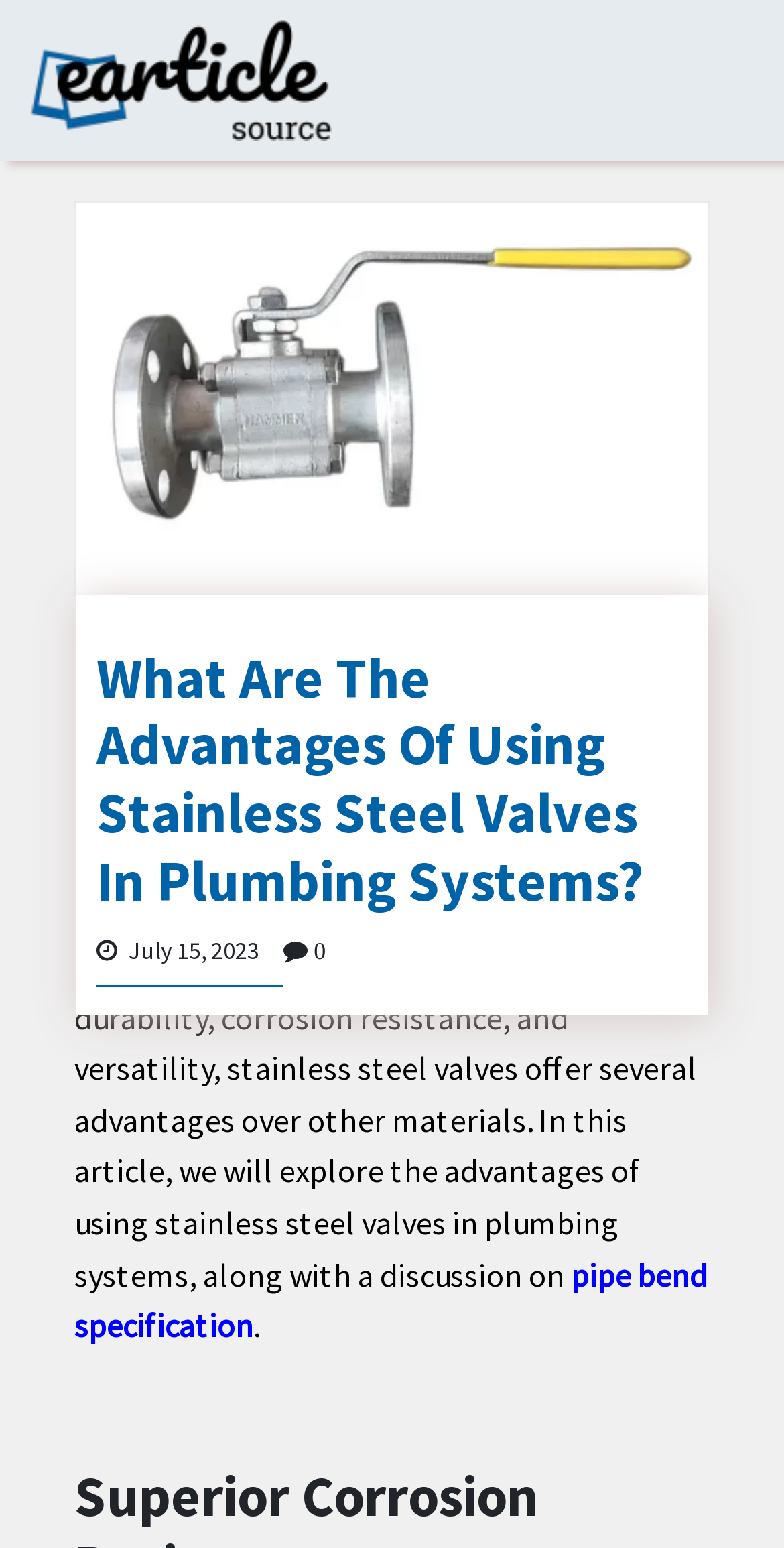What is the topic of the article?
Give a one-word or short phrase answer based on the image.

Stainless steel valves in plumbing systems